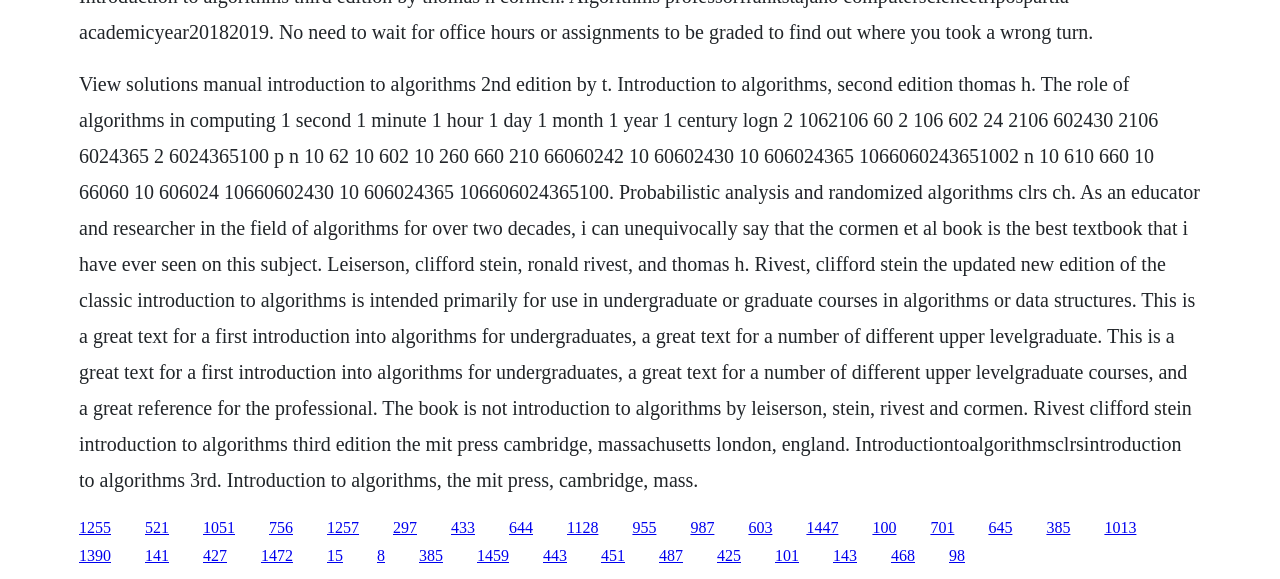Identify and provide the bounding box for the element described by: "1390".

[0.062, 0.945, 0.087, 0.975]